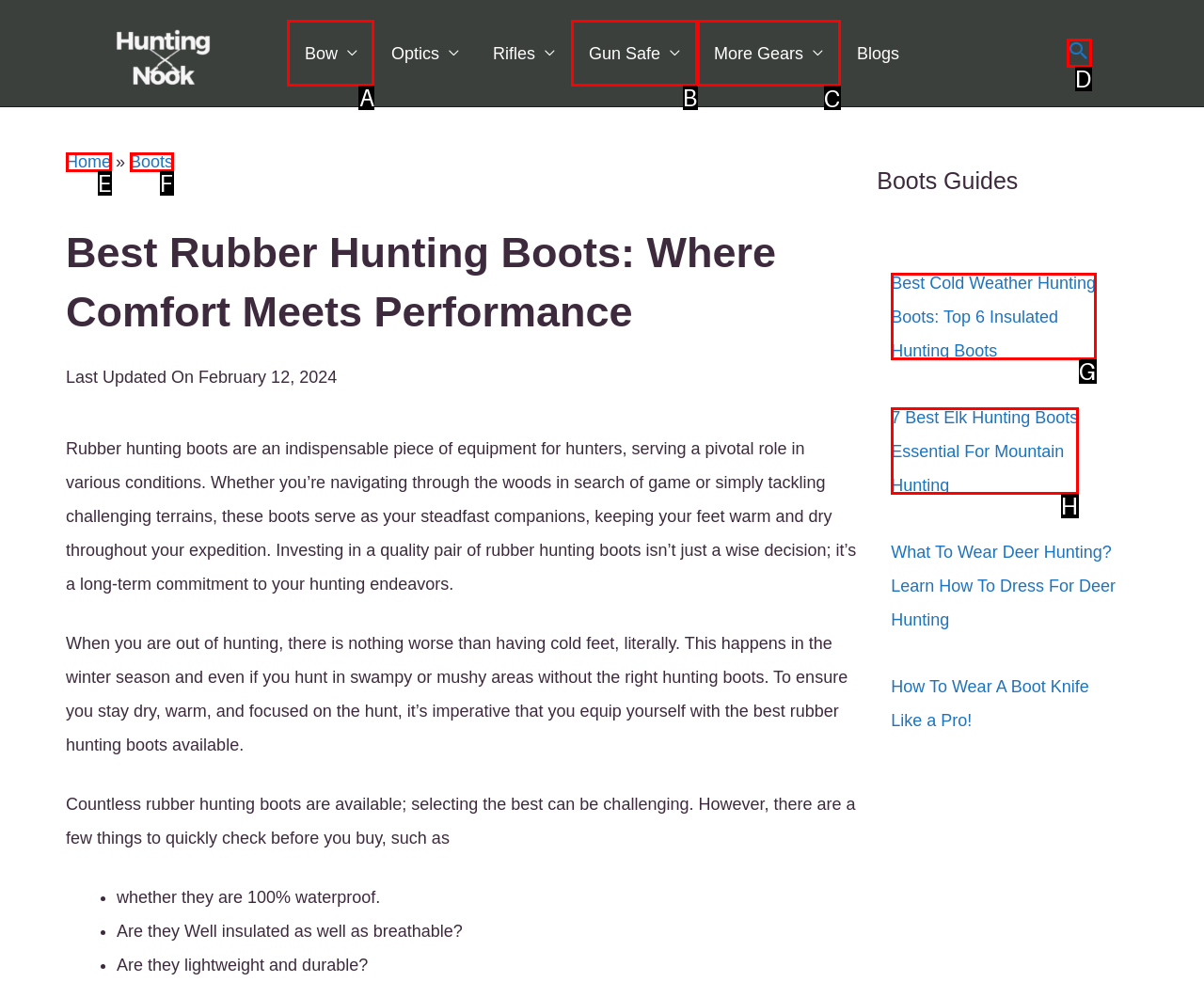Indicate the UI element to click to perform the task: Explore the 'More Gears' section. Reply with the letter corresponding to the chosen element.

C